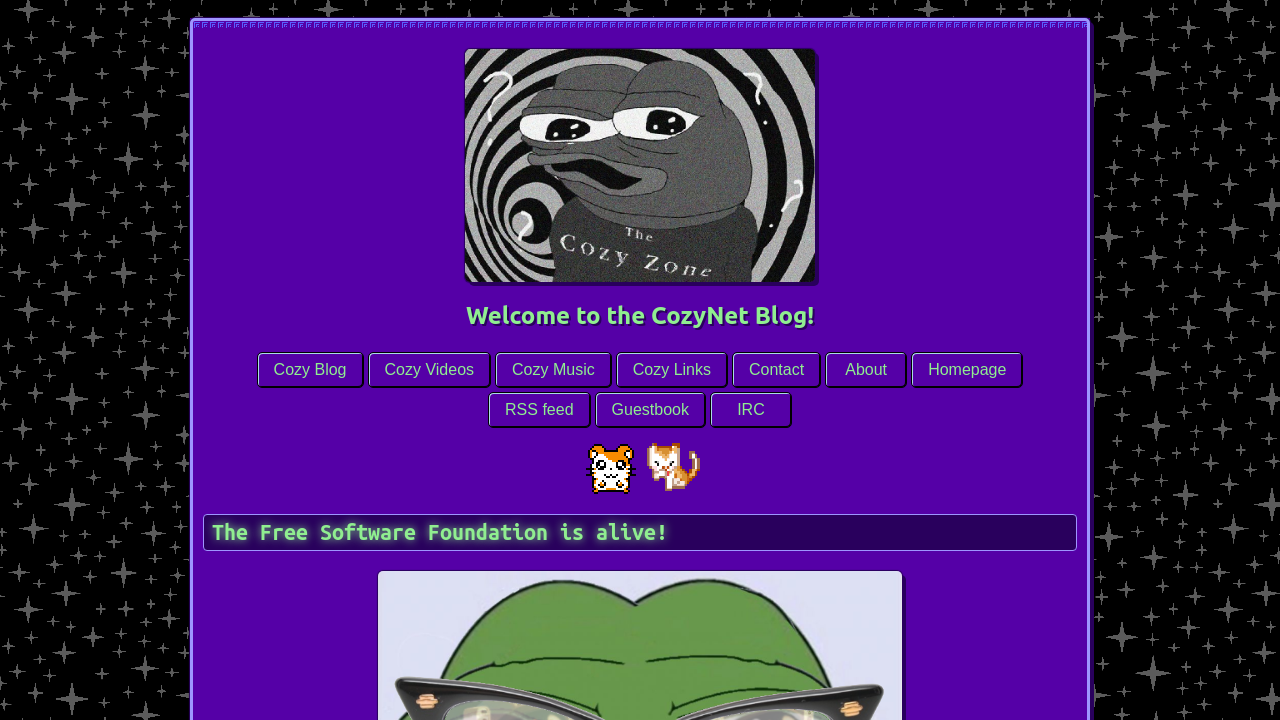Please identify the bounding box coordinates of the element on the webpage that should be clicked to follow this instruction: "Go to the About page". The bounding box coordinates should be given as four float numbers between 0 and 1, formatted as [left, top, right, bottom].

[0.645, 0.489, 0.709, 0.539]